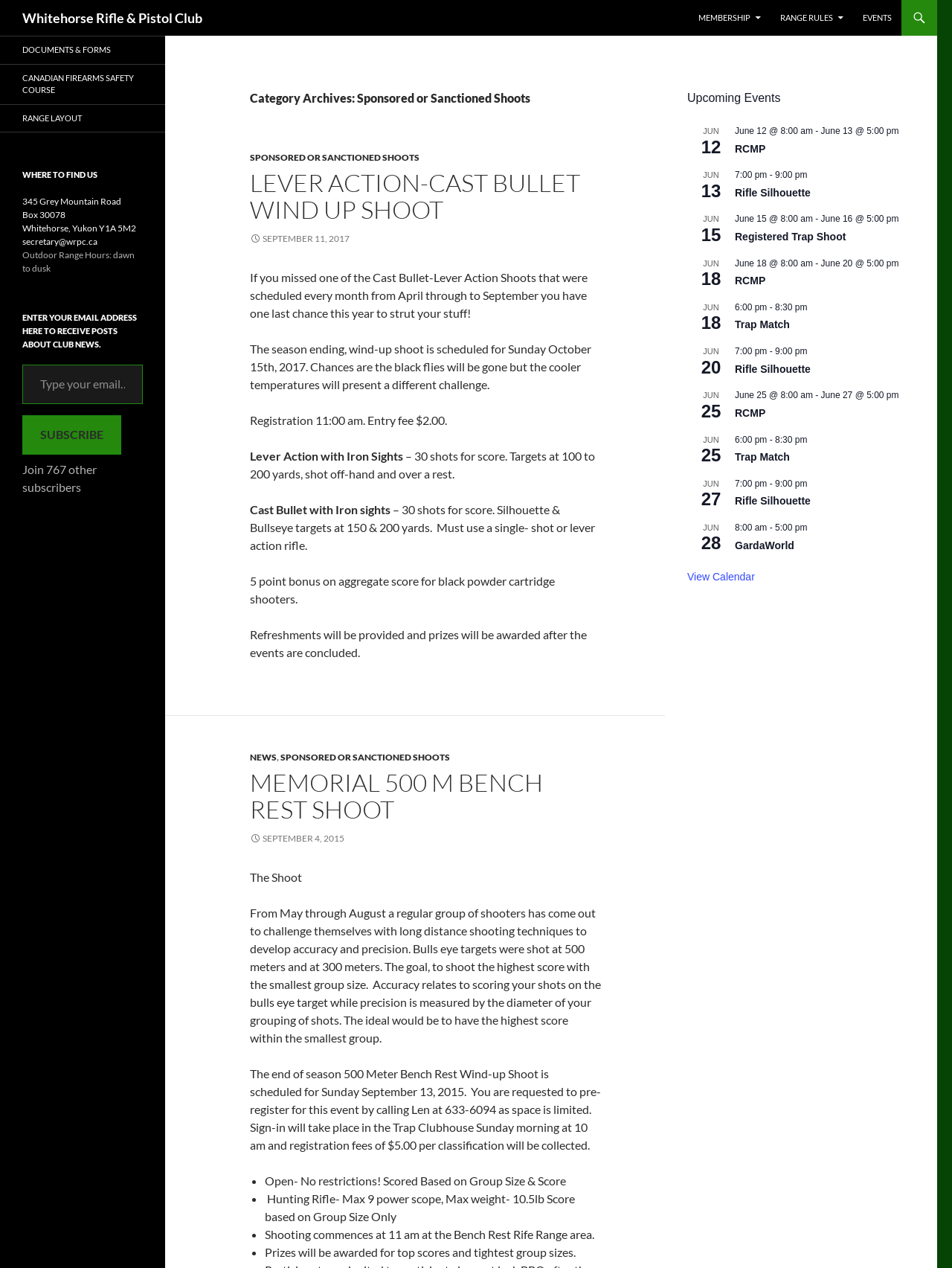Identify and provide the bounding box coordinates of the UI element described: "September 4, 2015". The coordinates should be formatted as [left, top, right, bottom], with each number being a float between 0 and 1.

[0.262, 0.658, 0.362, 0.667]